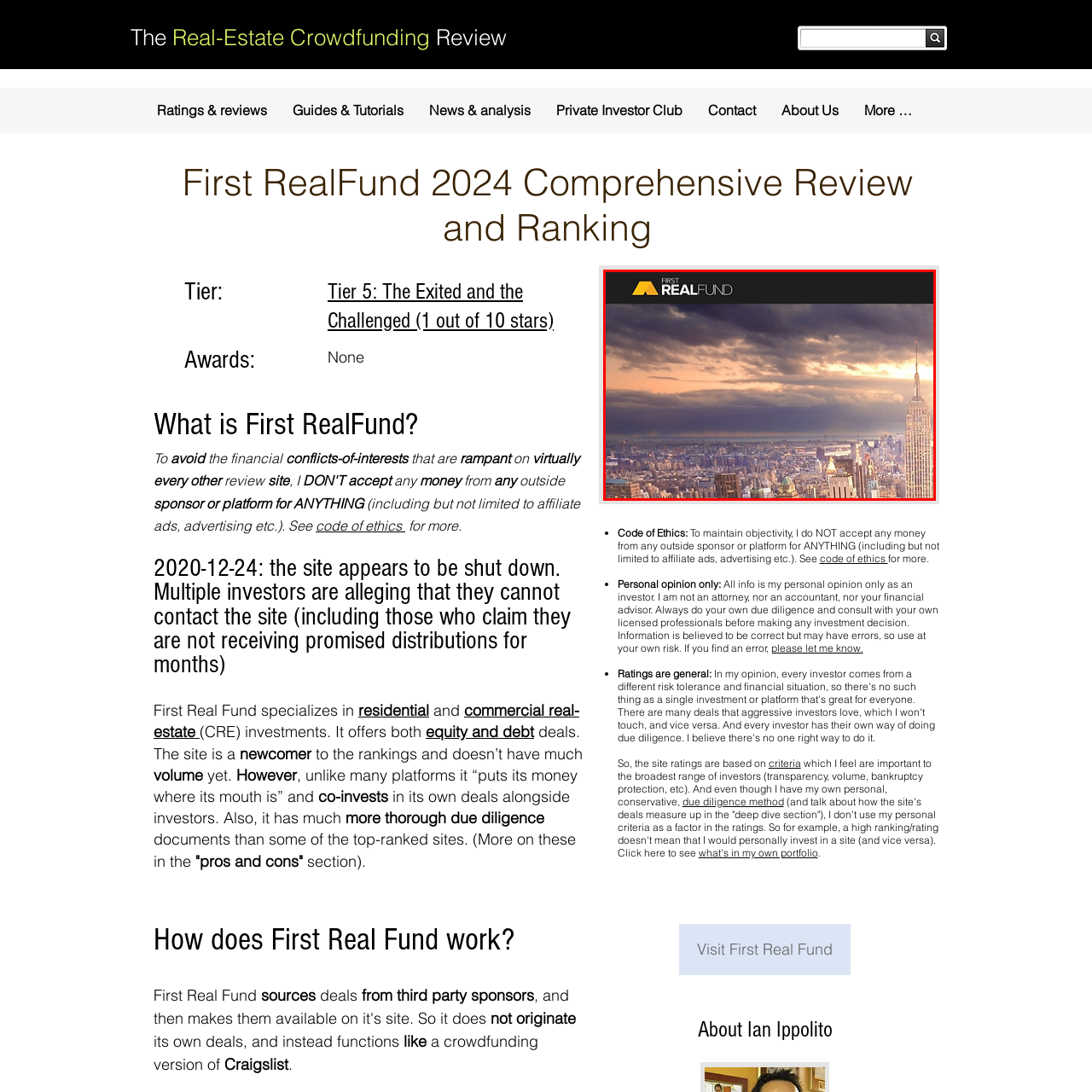Generate a comprehensive caption for the picture highlighted by the red outline.

The image features a panoramic view of a city skyline, prominently showcasing the iconic Empire State Building on the right. The scene is bathed in a warm, golden light reflecting off the clouds, creating a dramatic atmosphere. Above the skyline, dark clouds are juxtaposed with rays of sunlight, hinting at impending weather changes. The top of the image is adorned with the logo for "First RealFund," characterized by a modern design and bold lettering, emphasizing its focus on real estate crowdfunding. This visual representation strategically highlights the intersection of finance and urban investment, reflecting the essence of First RealFund's mission.